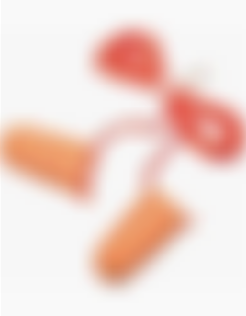What connects the earplugs?
Using the information from the image, give a concise answer in one word or a short phrase.

Nylon cord